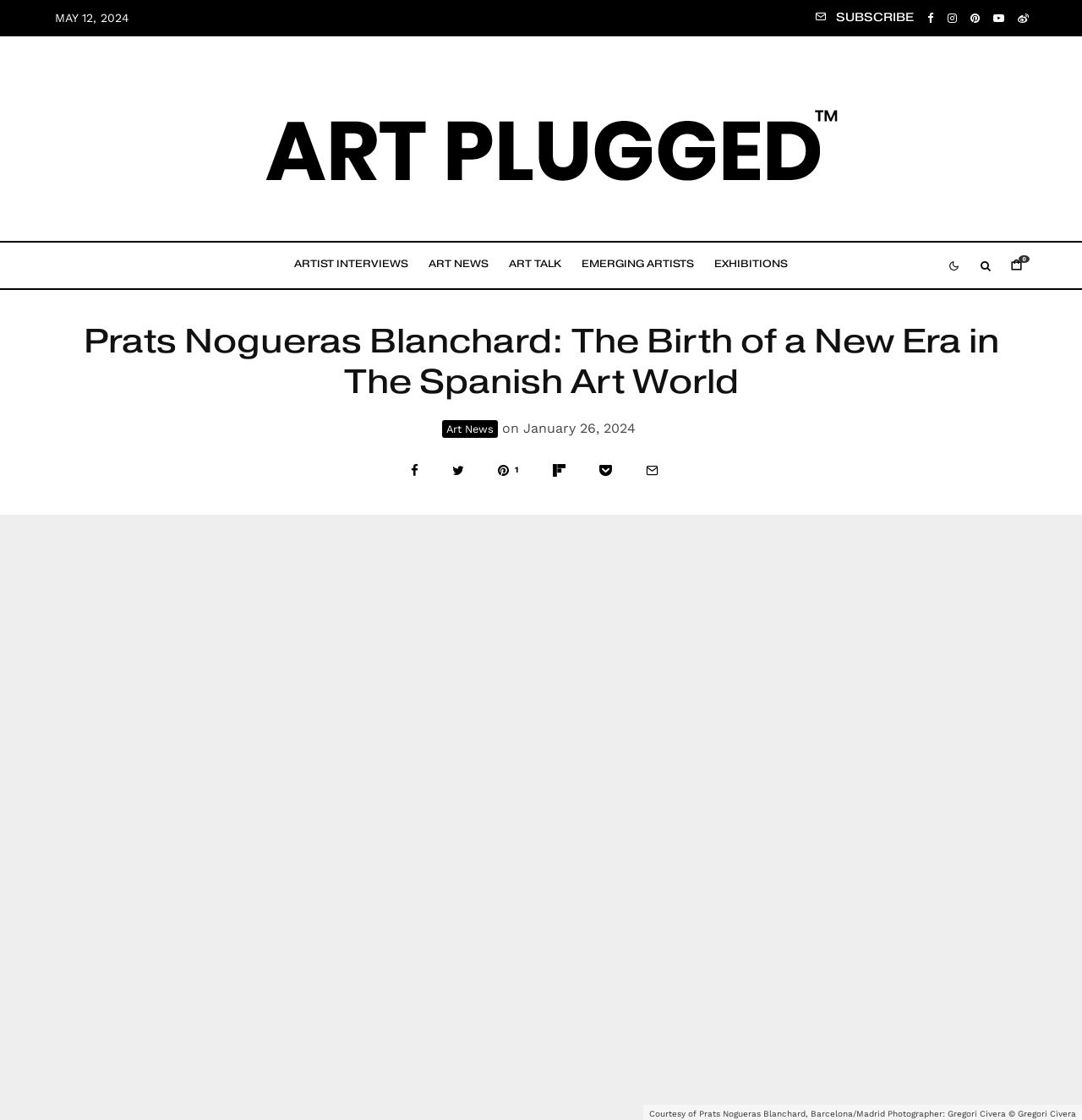Identify the bounding box of the UI element that matches this description: "0".

[0.925, 0.217, 0.957, 0.257]